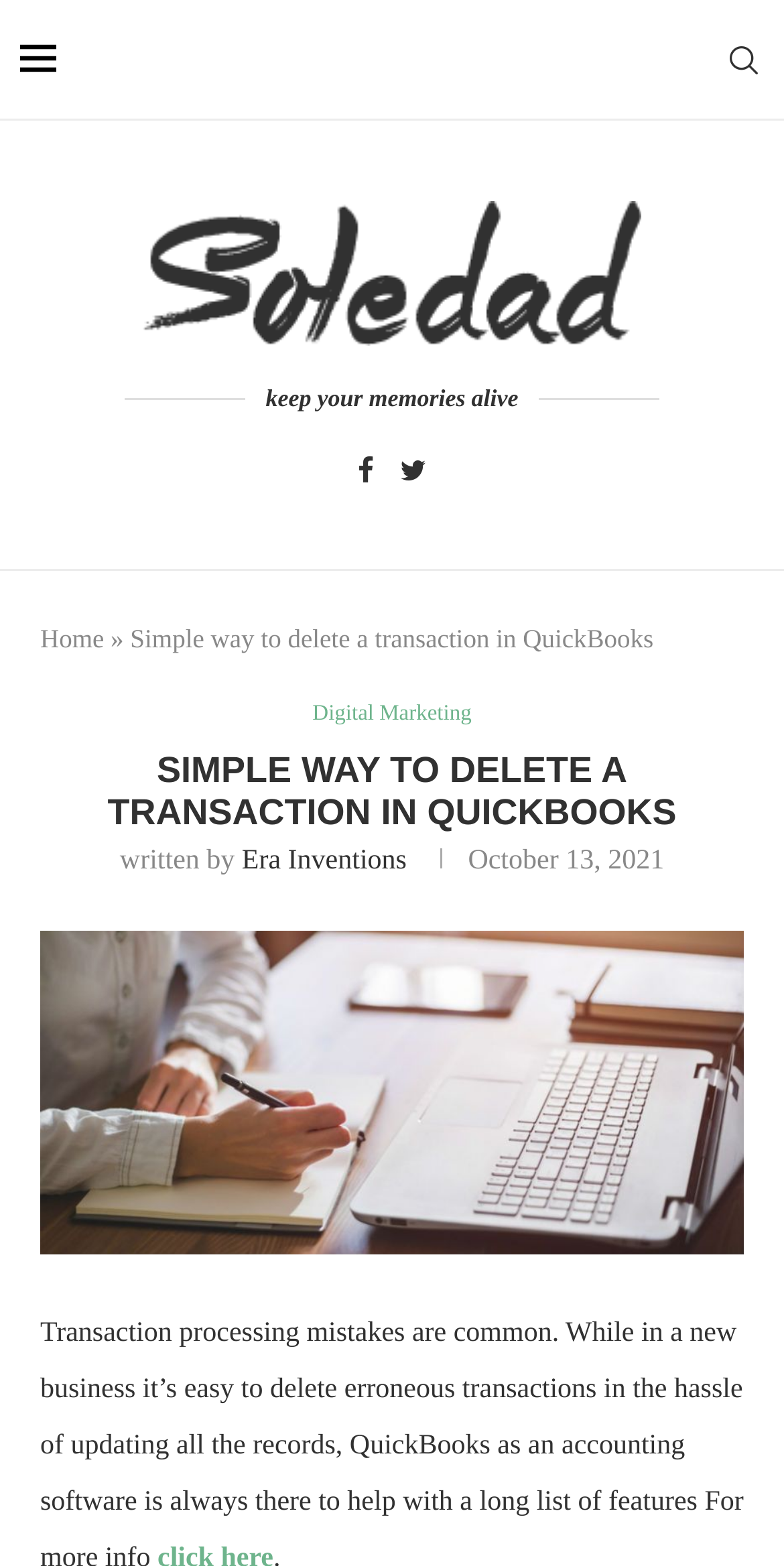How many social media links are there?
Please ensure your answer is as detailed and informative as possible.

I counted the number of social media links by looking at the link elements with the text 'Facebook' and 'Twitter' at coordinates [0.456, 0.291, 0.477, 0.312] and [0.51, 0.291, 0.544, 0.312] respectively. There are two social media links.